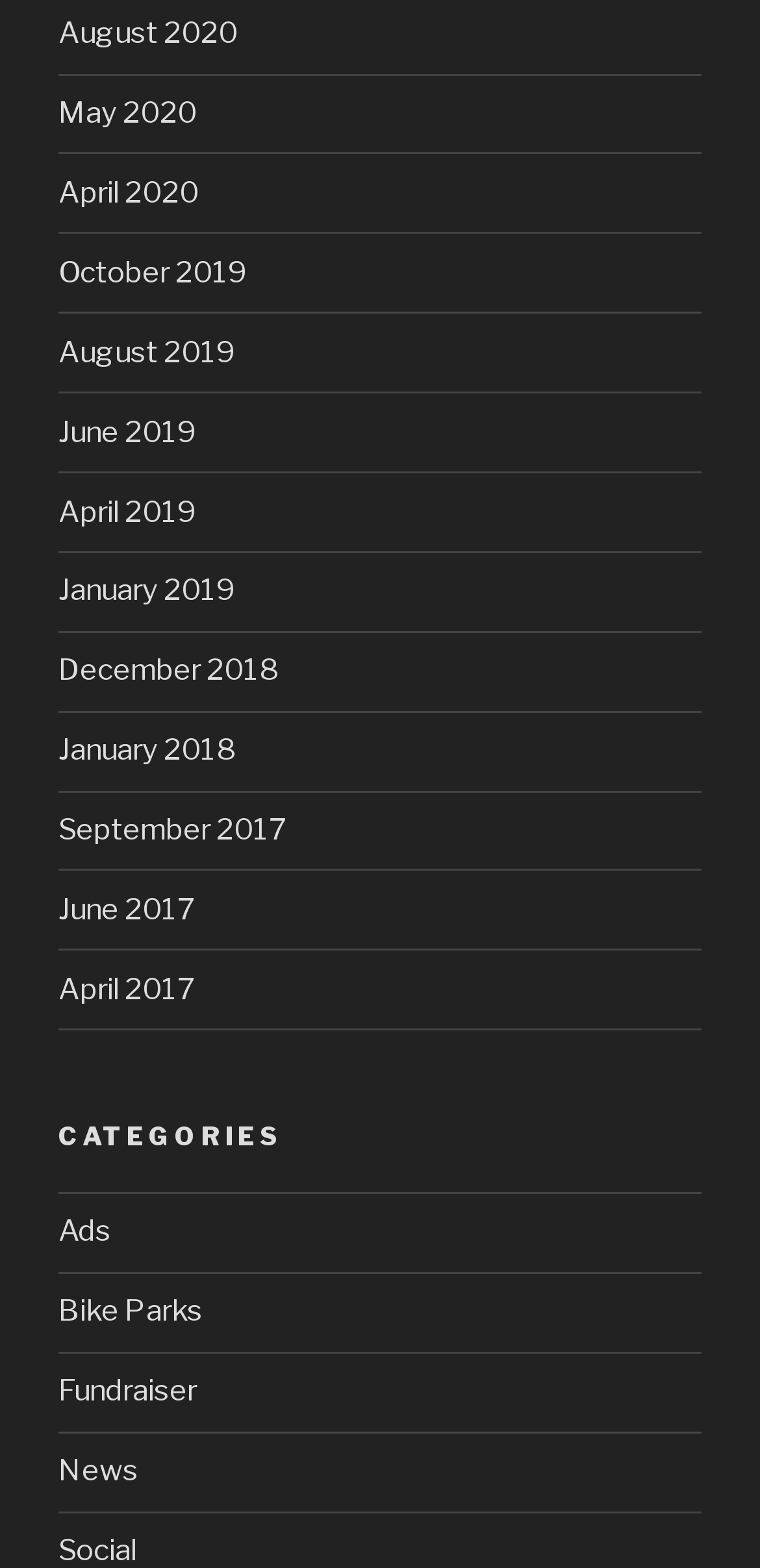Determine the bounding box coordinates for the UI element with the following description: "August 2019". The coordinates should be four float numbers between 0 and 1, represented as [left, top, right, bottom].

[0.077, 0.213, 0.31, 0.236]